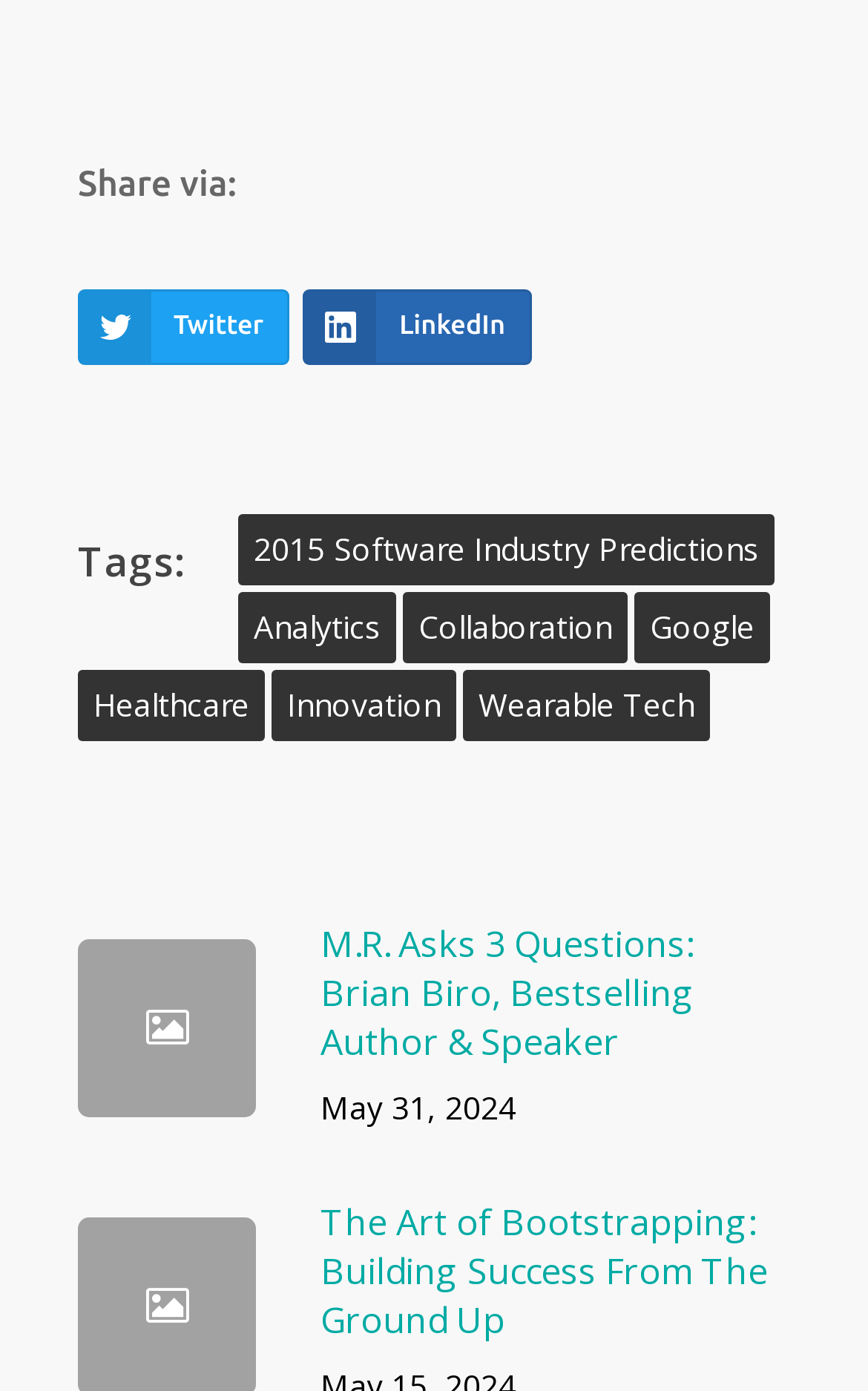Find the bounding box coordinates of the element's region that should be clicked in order to follow the given instruction: "Explore Innovation tag". The coordinates should consist of four float numbers between 0 and 1, i.e., [left, top, right, bottom].

[0.313, 0.482, 0.526, 0.533]